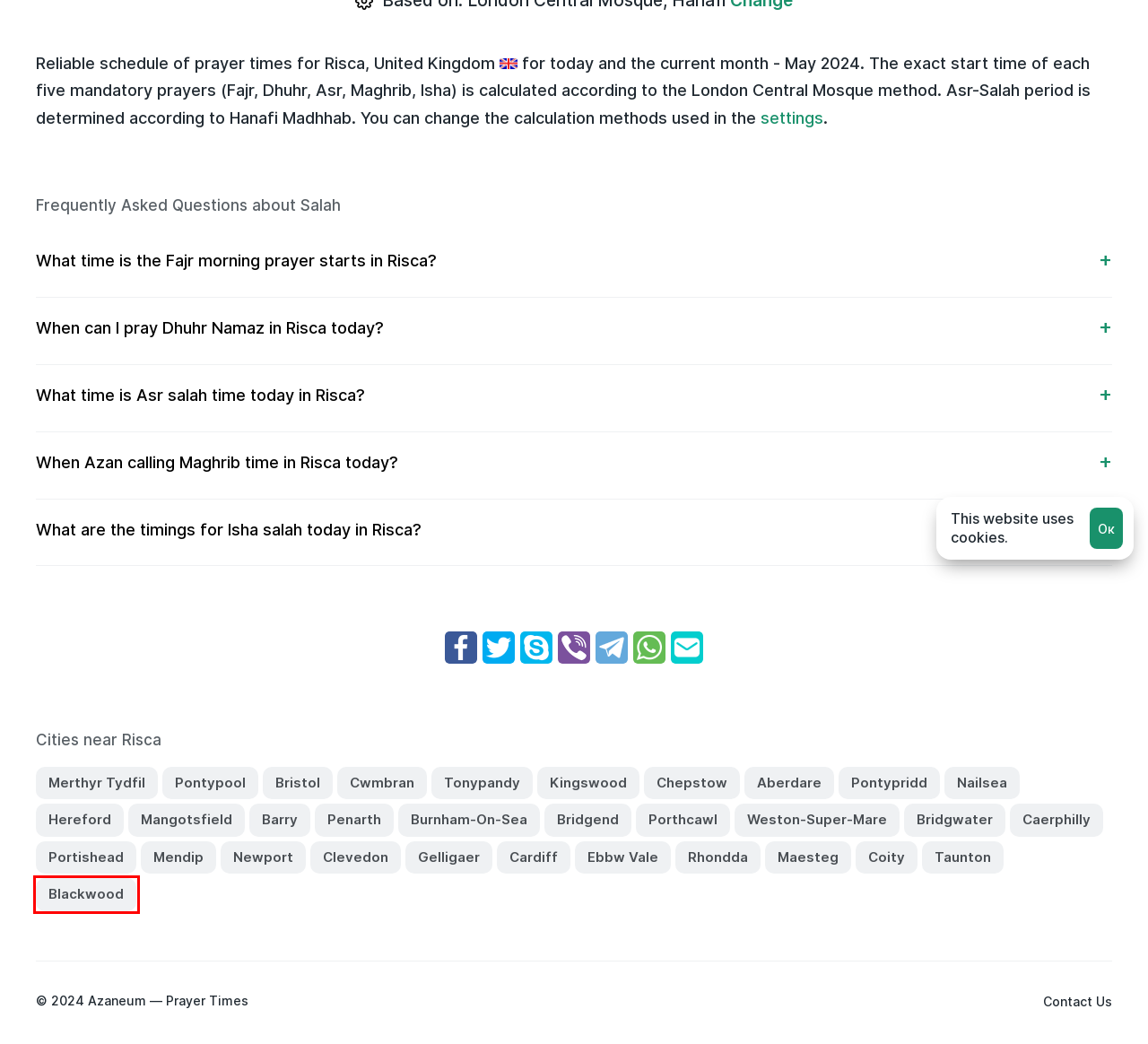Look at the screenshot of a webpage where a red bounding box surrounds a UI element. Your task is to select the best-matching webpage description for the new webpage after you click the element within the bounding box. The available options are:
A. Prayer Times in Kingswood
B. Prayer Times in Penarth
C. Prayer Times in Barry
D. Prayer Times in Nailsea
E. Prayer Times in Bridgend
F. Prayer Times in Ebbw Vale
G. Prayer Times in Blackwood
H. Prayer Times in Clevedon

G